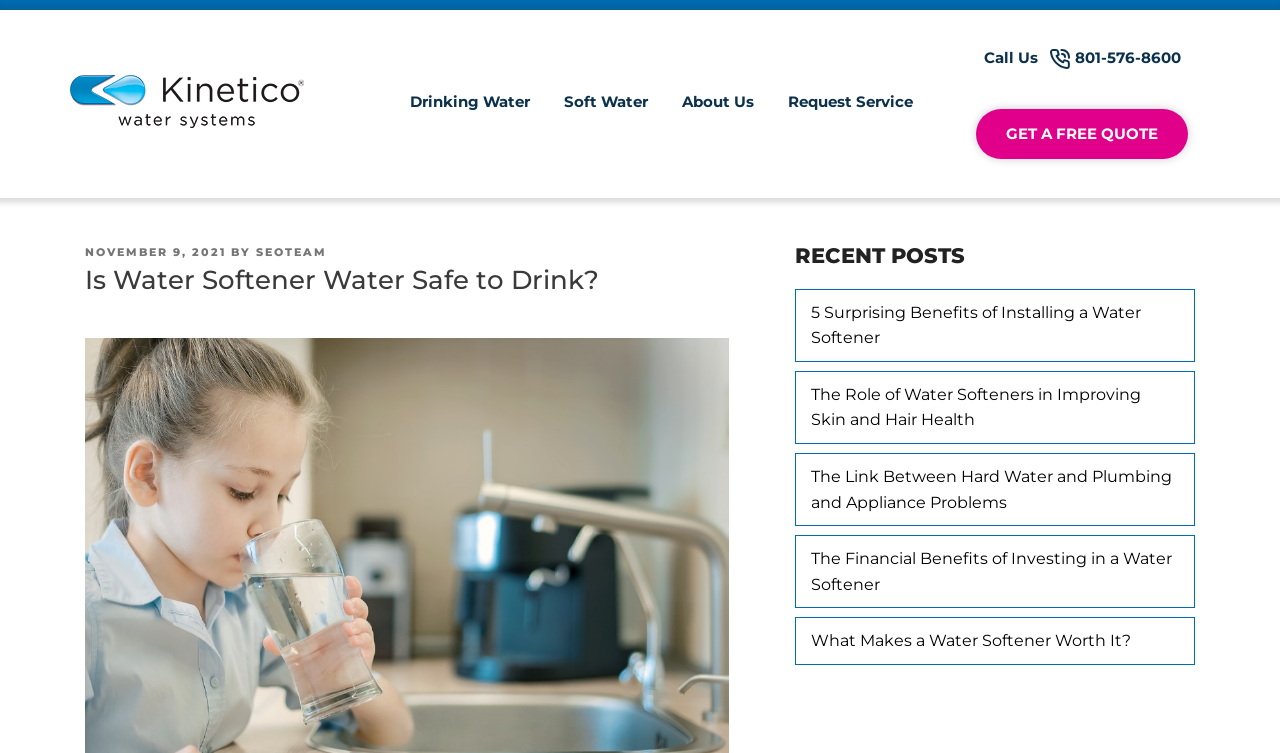Please identify the bounding box coordinates of the clickable region that I should interact with to perform the following instruction: "Follow Neil Thompson on Twitter". The coordinates should be expressed as four float numbers between 0 and 1, i.e., [left, top, right, bottom].

None